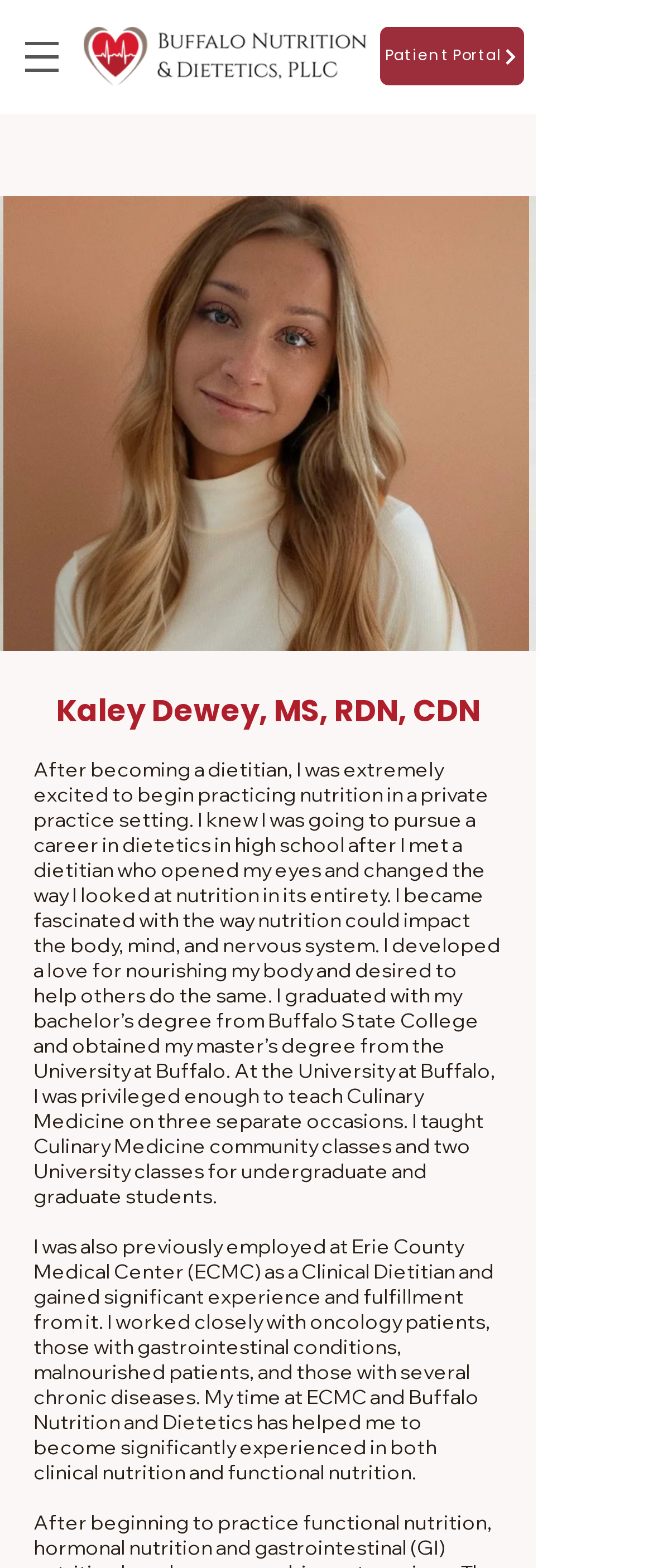What is the purpose of the 'Patient Portal' link?
Based on the image content, provide your answer in one word or a short phrase.

To access patient information